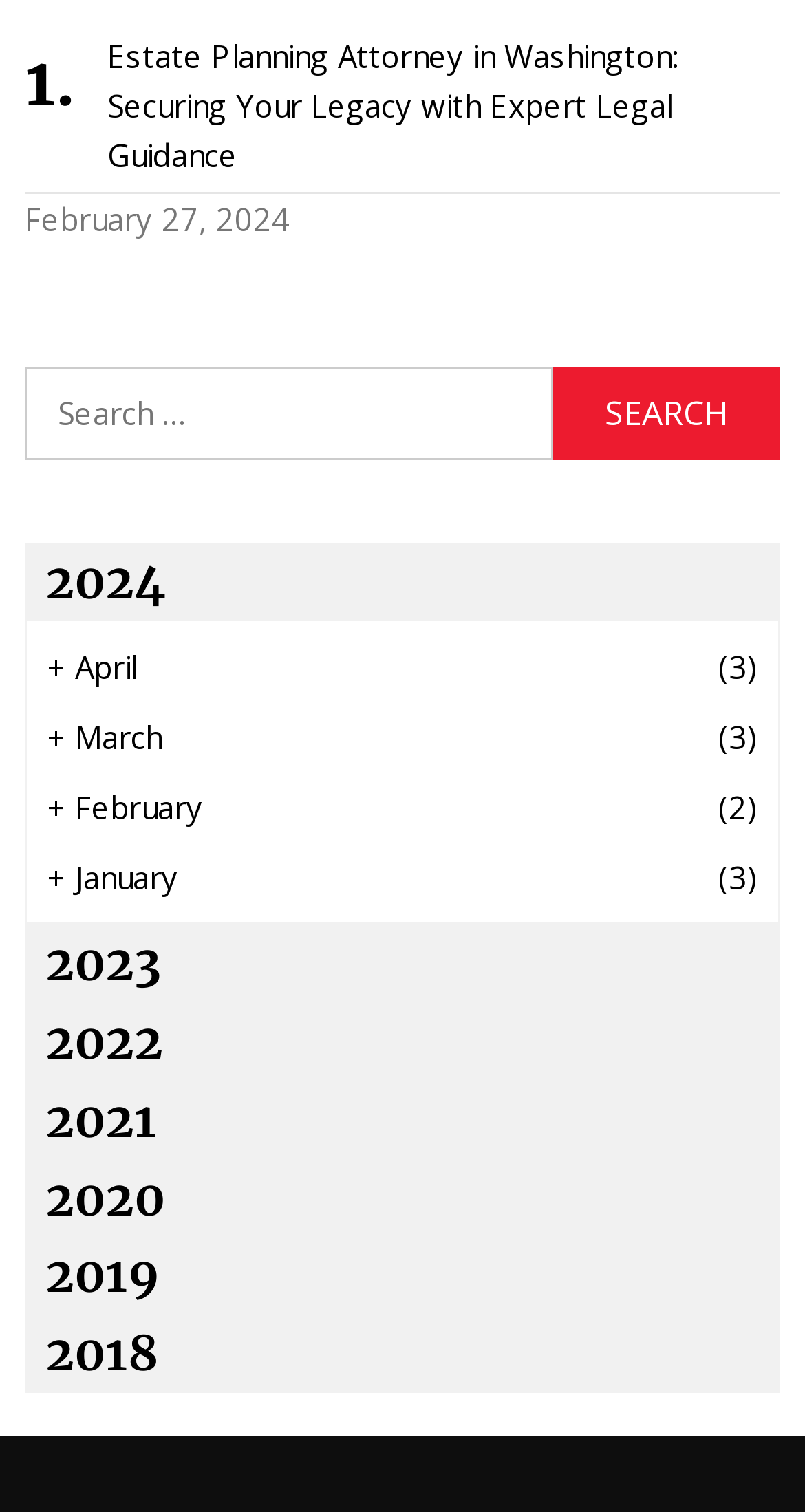Please mark the clickable region by giving the bounding box coordinates needed to complete this instruction: "Click on the Search button".

[0.688, 0.242, 0.969, 0.304]